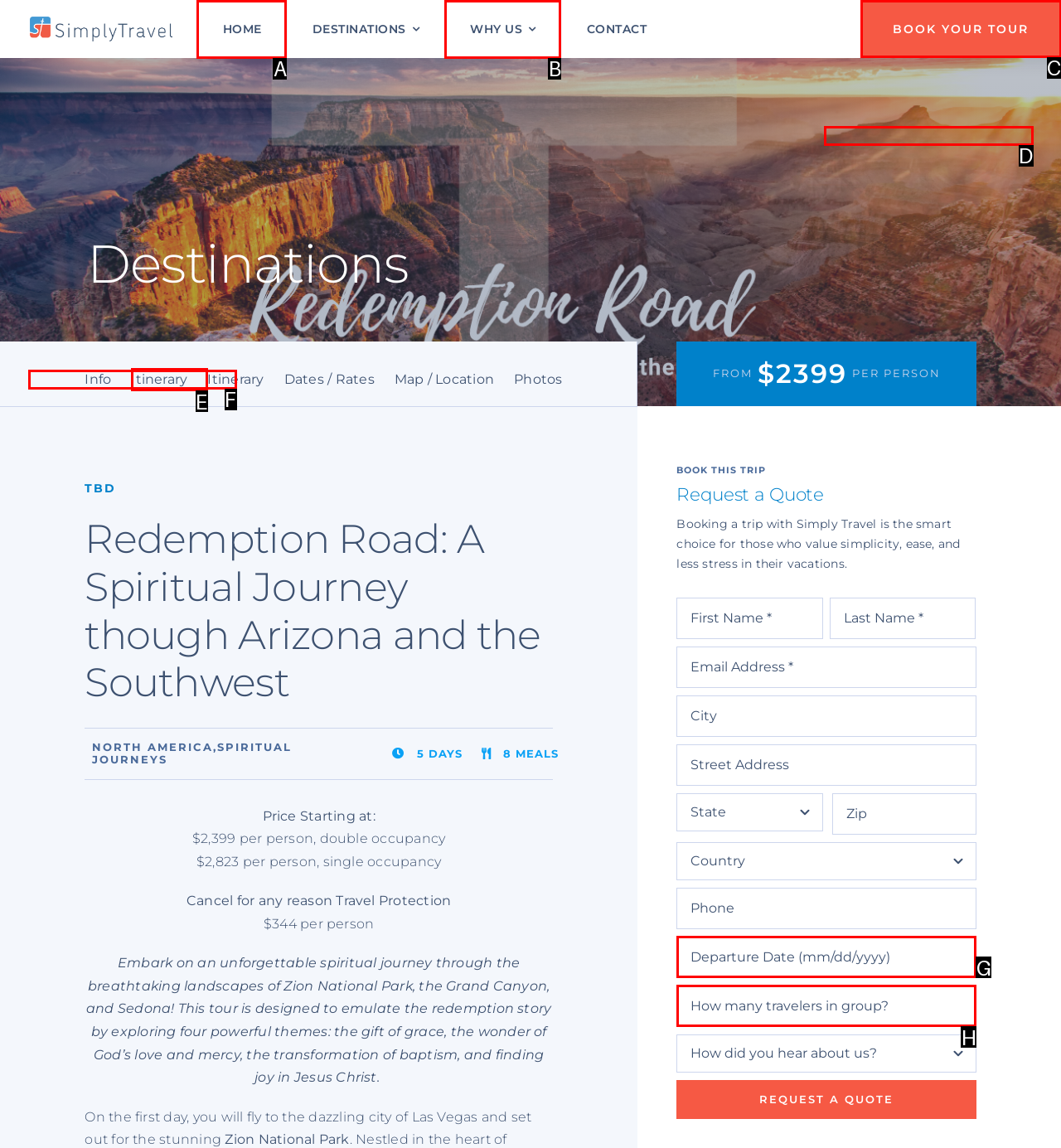Specify which HTML element I should click to complete this instruction: Click on the 'BOOK YOUR TOUR' button Answer with the letter of the relevant option.

C